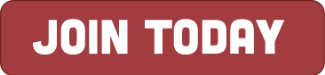What does the white text on the button read?
Please provide an in-depth and detailed response to the question.

According to the caption, the bold white text on the button reads 'JOIN TODAY', which is a call-to-action to encourage visitors to engage with the Comic Book Legal Defense Fund.